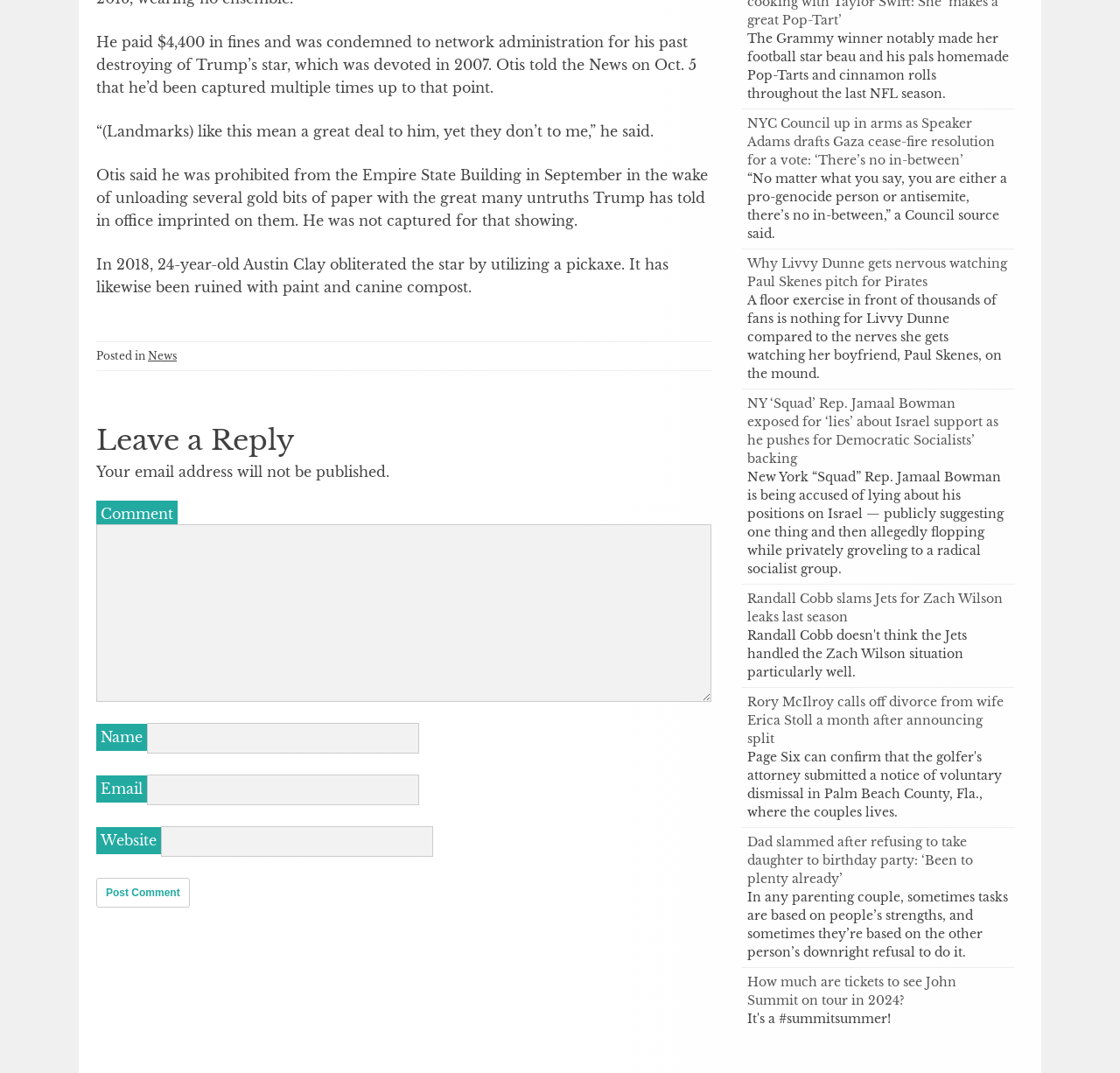What is the purpose of the textboxes at the bottom of the page? Based on the image, give a response in one word or a short phrase.

to leave a reply